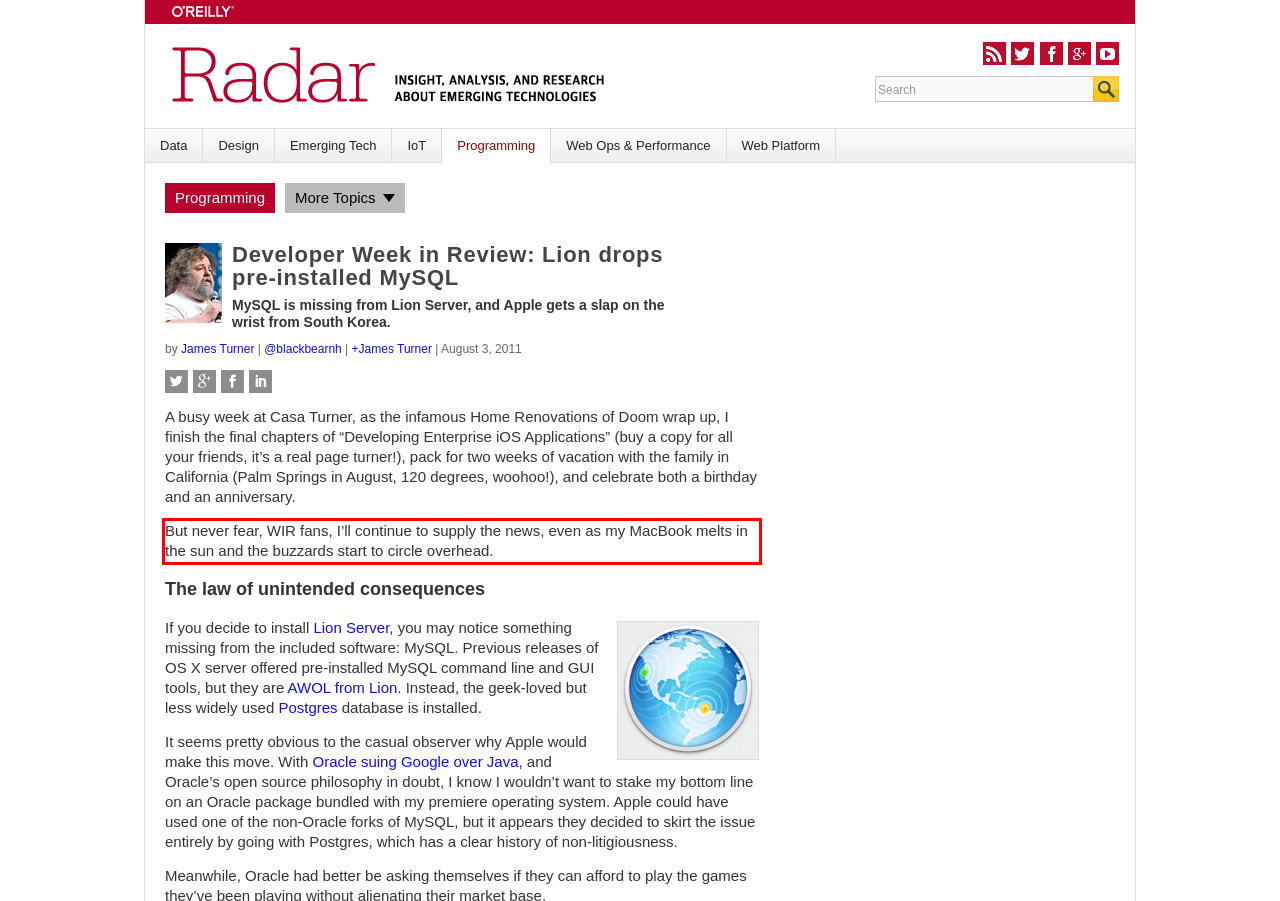Please perform OCR on the text content within the red bounding box that is highlighted in the provided webpage screenshot.

But never fear, WIR fans, I’ll continue to supply the news, even as my MacBook melts in the sun and the buzzards start to circle overhead.